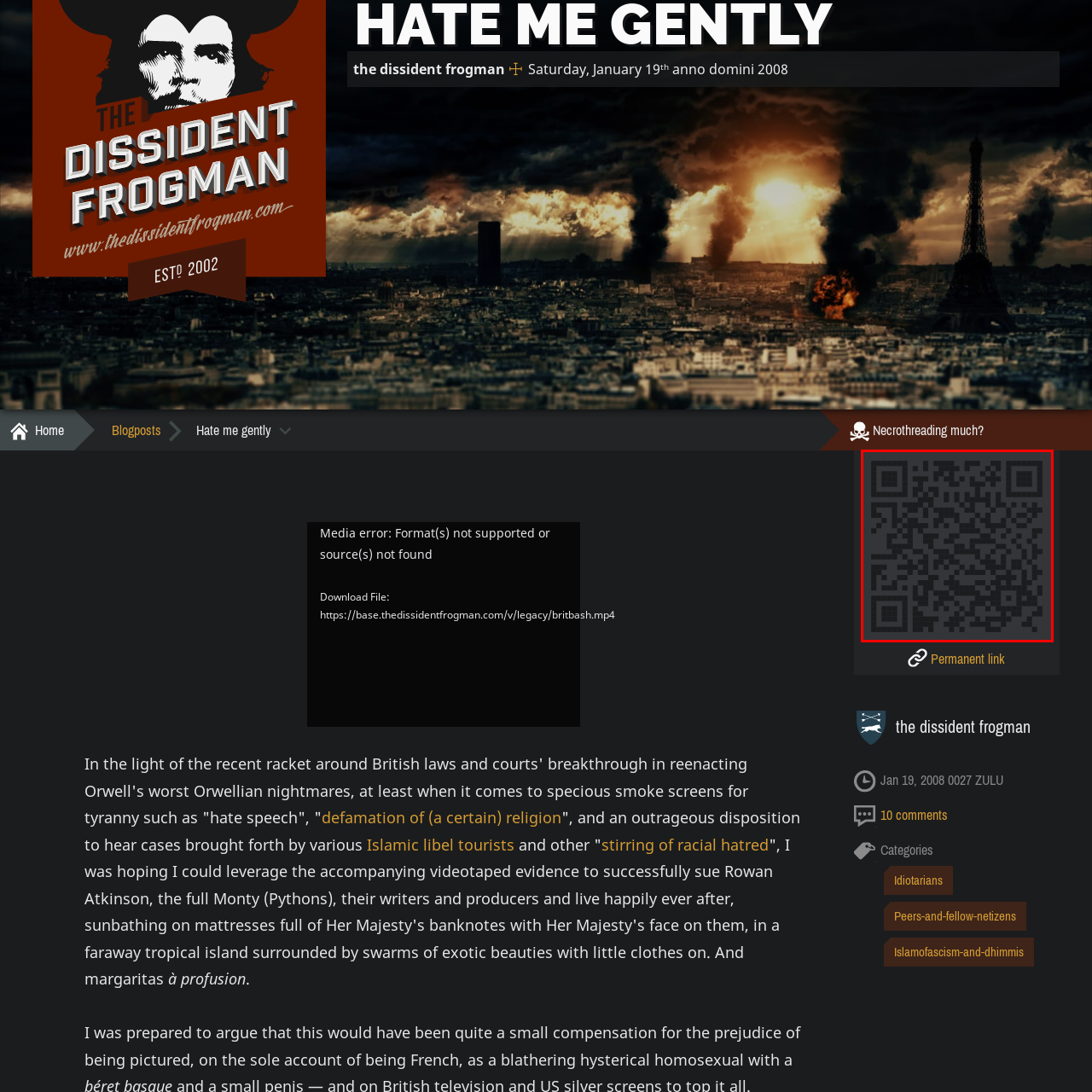What is the theme of the webpage?
Analyze the image segment within the red bounding box and respond to the question using a single word or brief phrase.

Social commentary